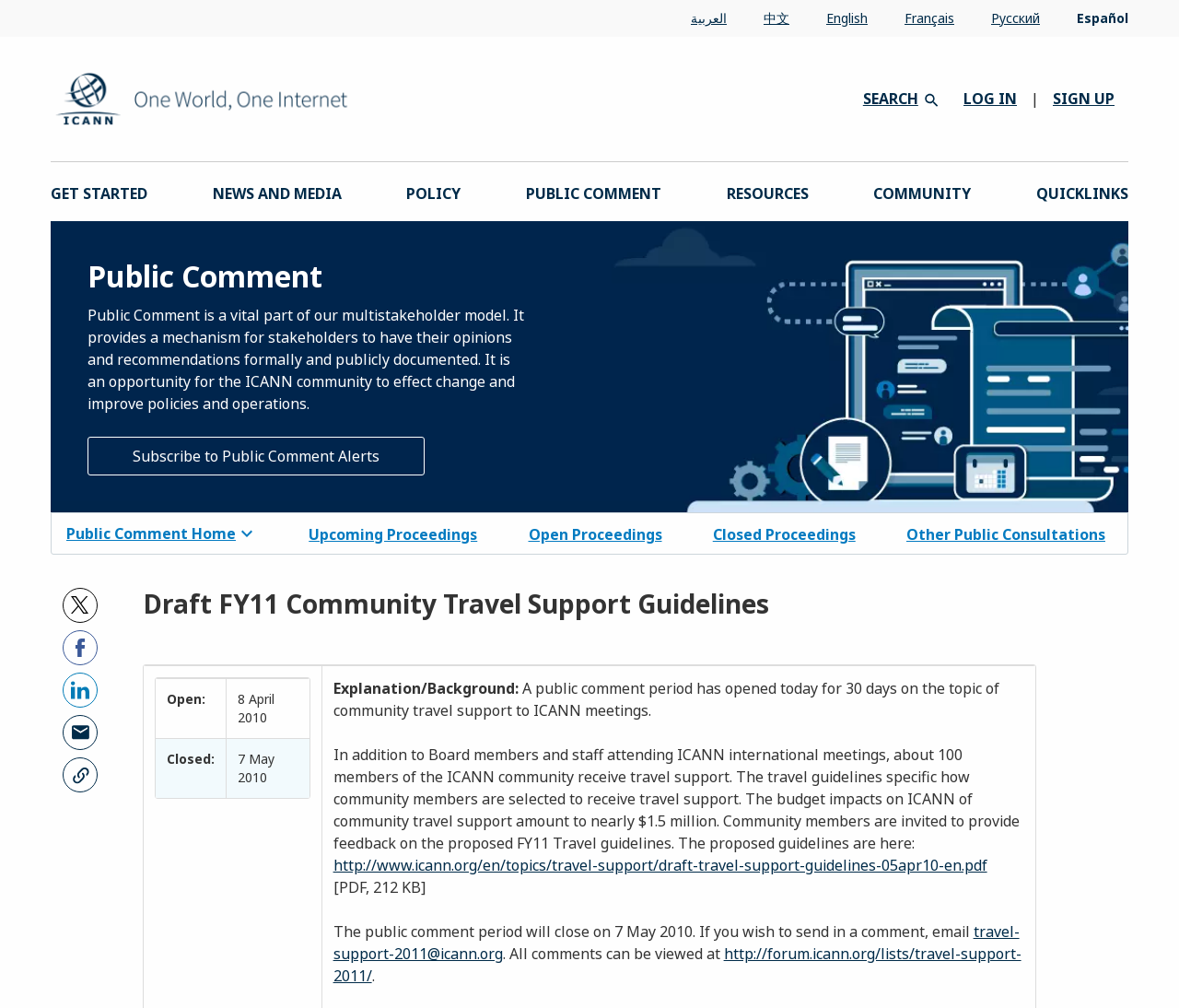Please extract and provide the main headline of the webpage.

Draft FY11 Community Travel Support Guidelines